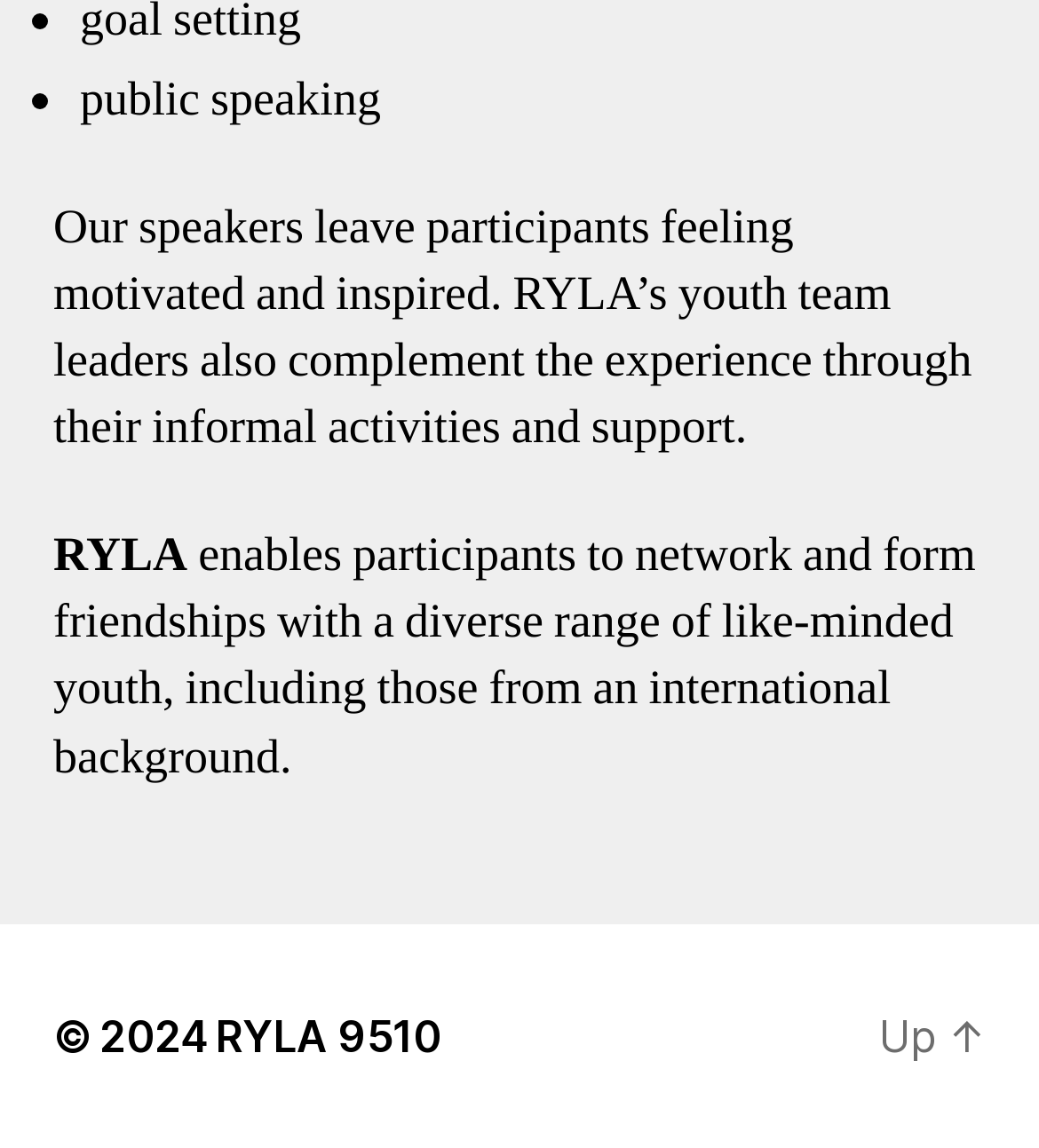Answer the question using only one word or a concise phrase: What is the benefit of RYLA’s youth team leaders?

informal activities and support